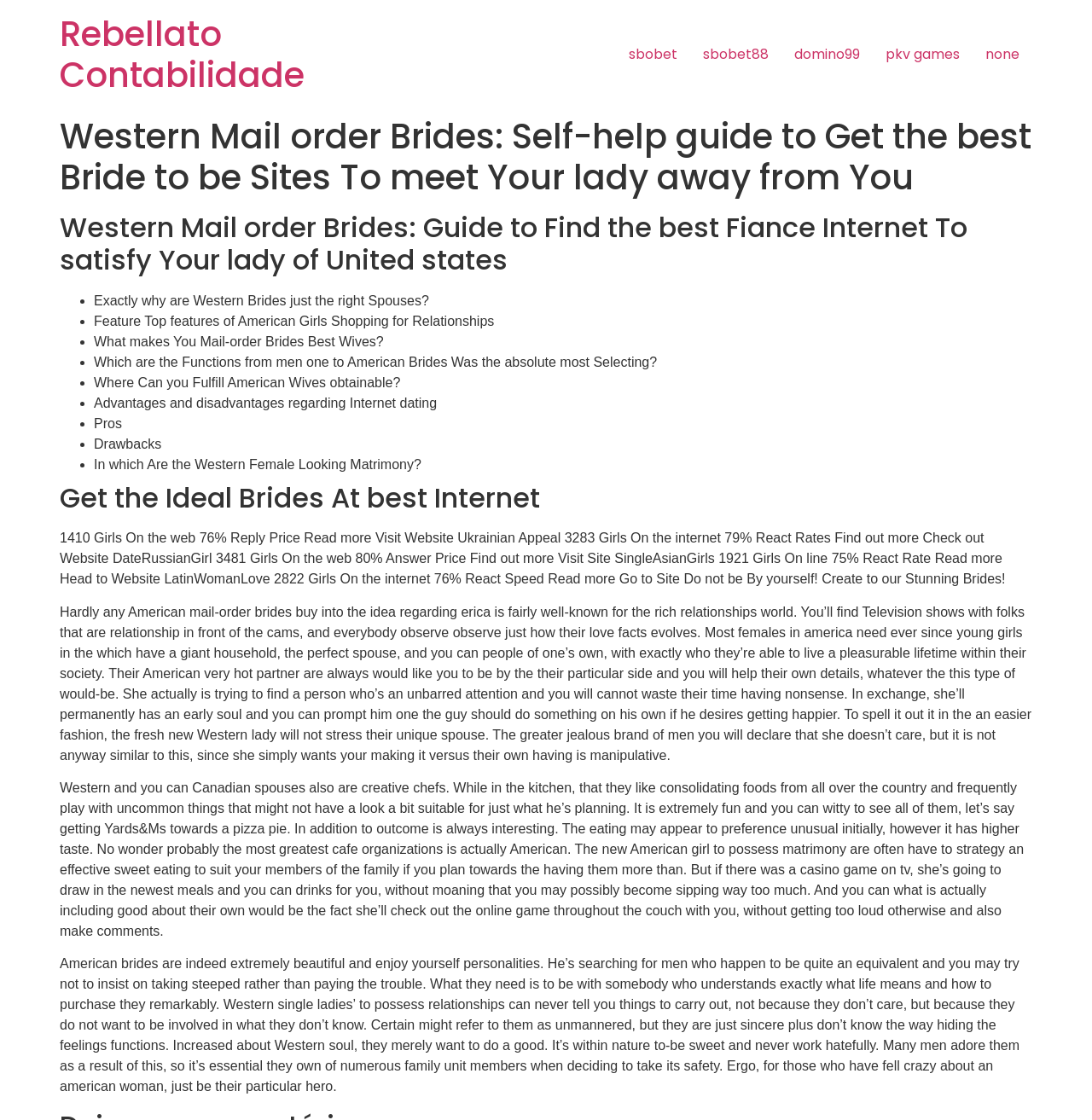Based on the visual content of the image, answer the question thoroughly: What is the purpose of the list on this webpage?

The list on this webpage appears to be highlighting the features and characteristics of American girls, such as their personalities, what they look for in a partner, and their values. The list is likely intended to inform or educate readers about American women and what they can expect from a relationship with them.